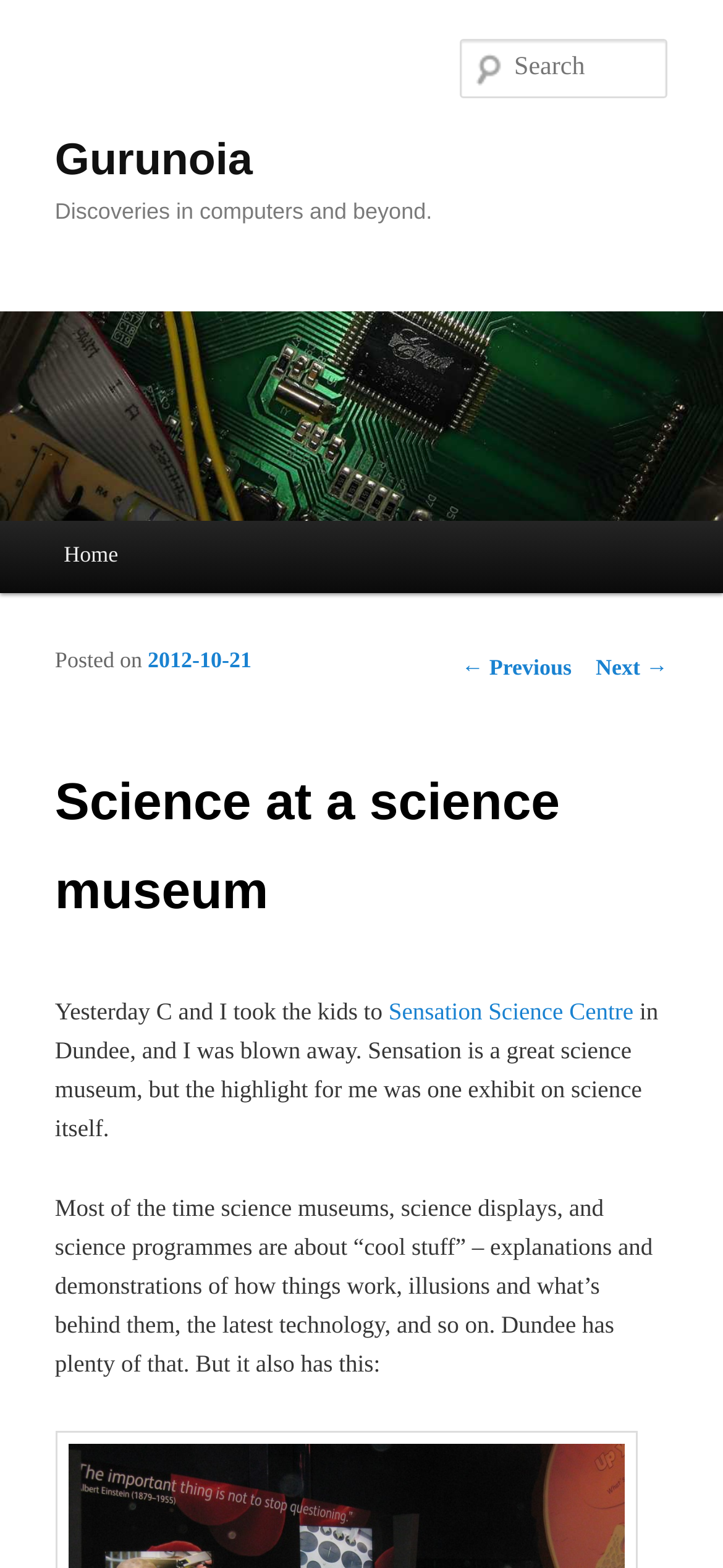Locate the bounding box coordinates of the UI element described by: "Skip to secondary content". The bounding box coordinates should consist of four float numbers between 0 and 1, i.e., [left, top, right, bottom].

[0.076, 0.331, 0.502, 0.382]